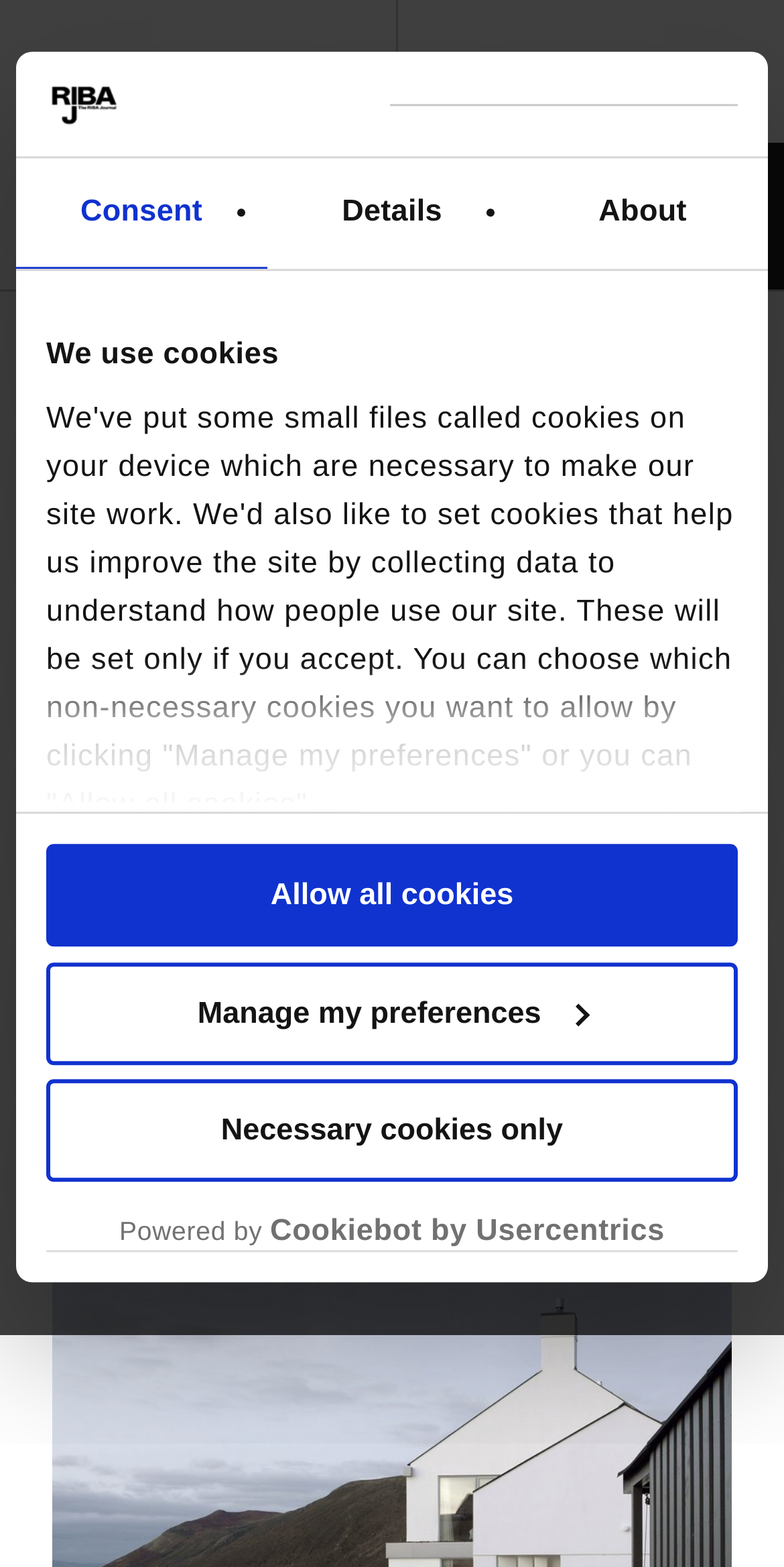Pinpoint the bounding box coordinates for the area that should be clicked to perform the following instruction: "Explore the Buildings link".

[0.377, 0.282, 0.51, 0.298]